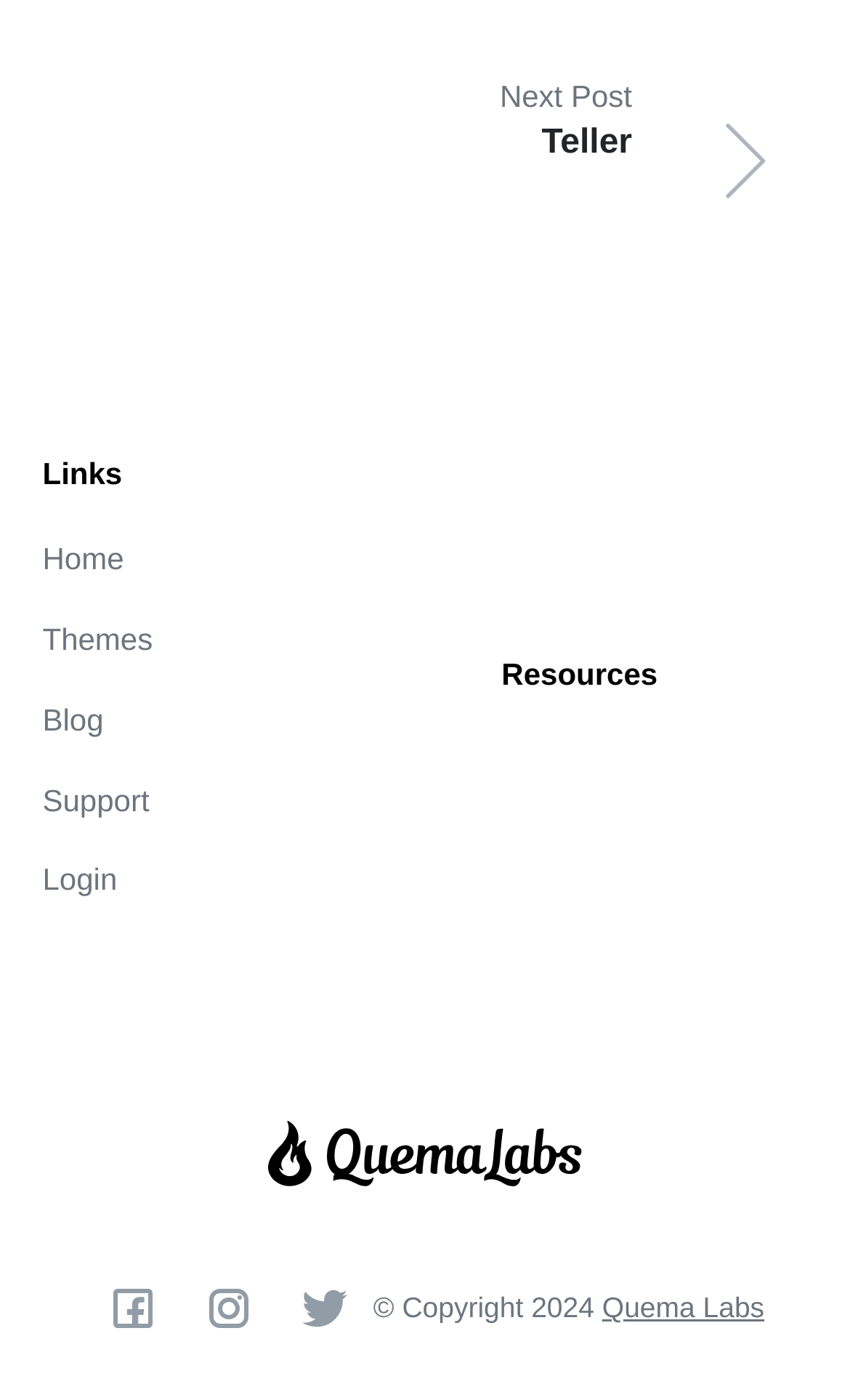How many navigation links are there?
Kindly offer a detailed explanation using the data available in the image.

I counted the number of navigation links by looking at the links 'Home', 'Themes', 'Blog', 'Support', and 'Login' at the top of the webpage, which are likely to be used for navigating the website.